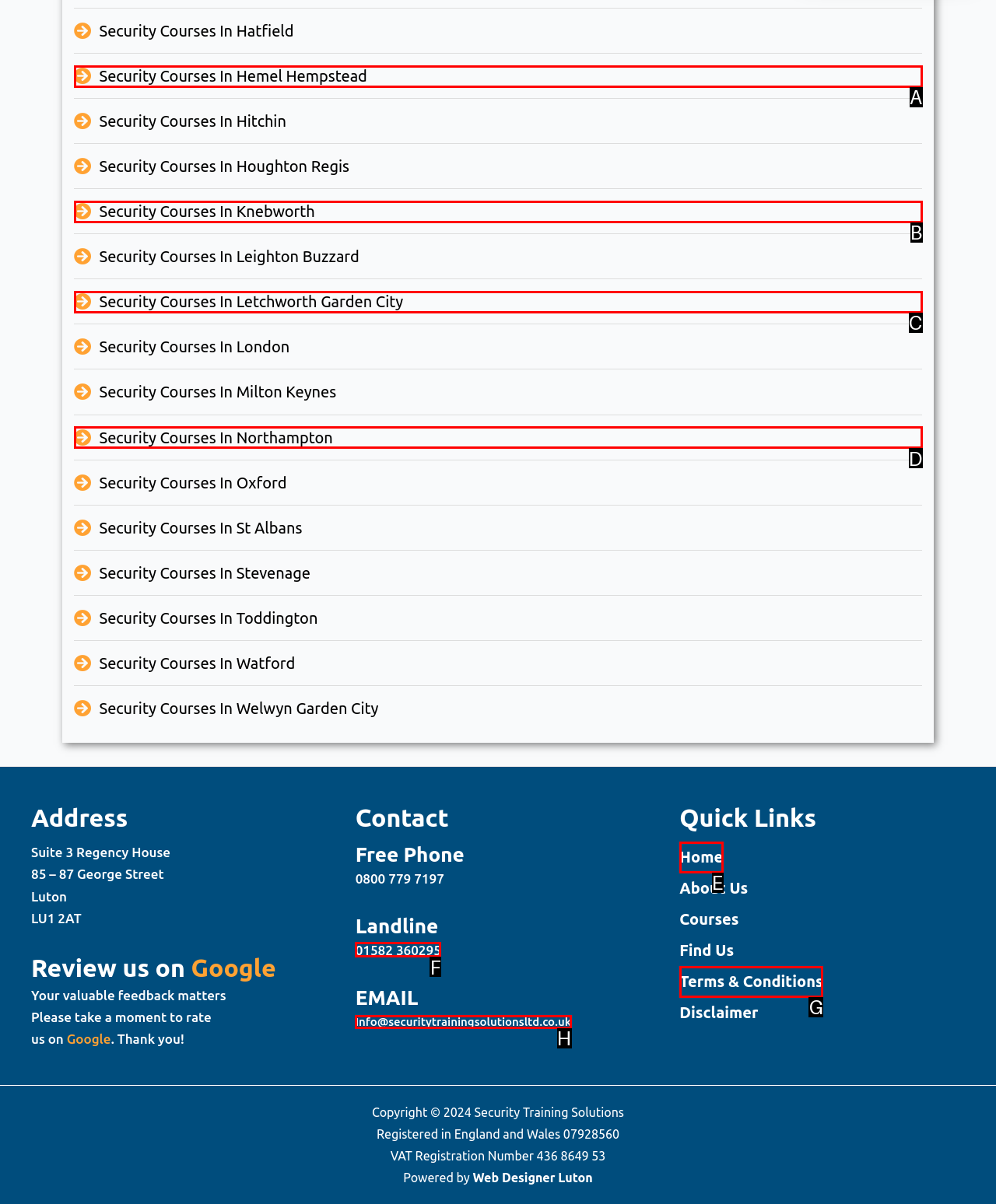Identify the HTML element that corresponds to the description: Who We Are
Provide the letter of the matching option from the given choices directly.

None